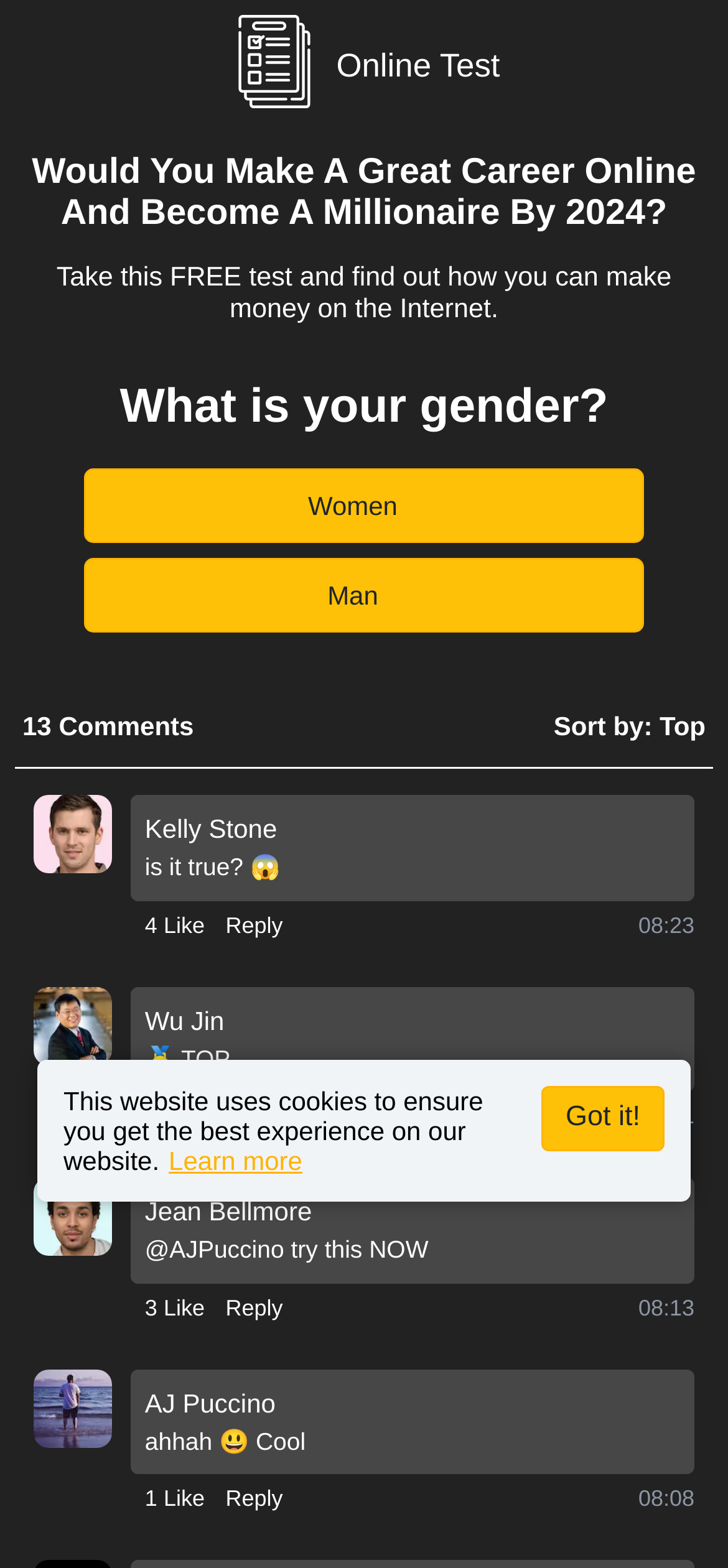Please find the bounding box coordinates of the element's region to be clicked to carry out this instruction: "Click the 'Got it!' button".

[0.744, 0.692, 0.913, 0.734]